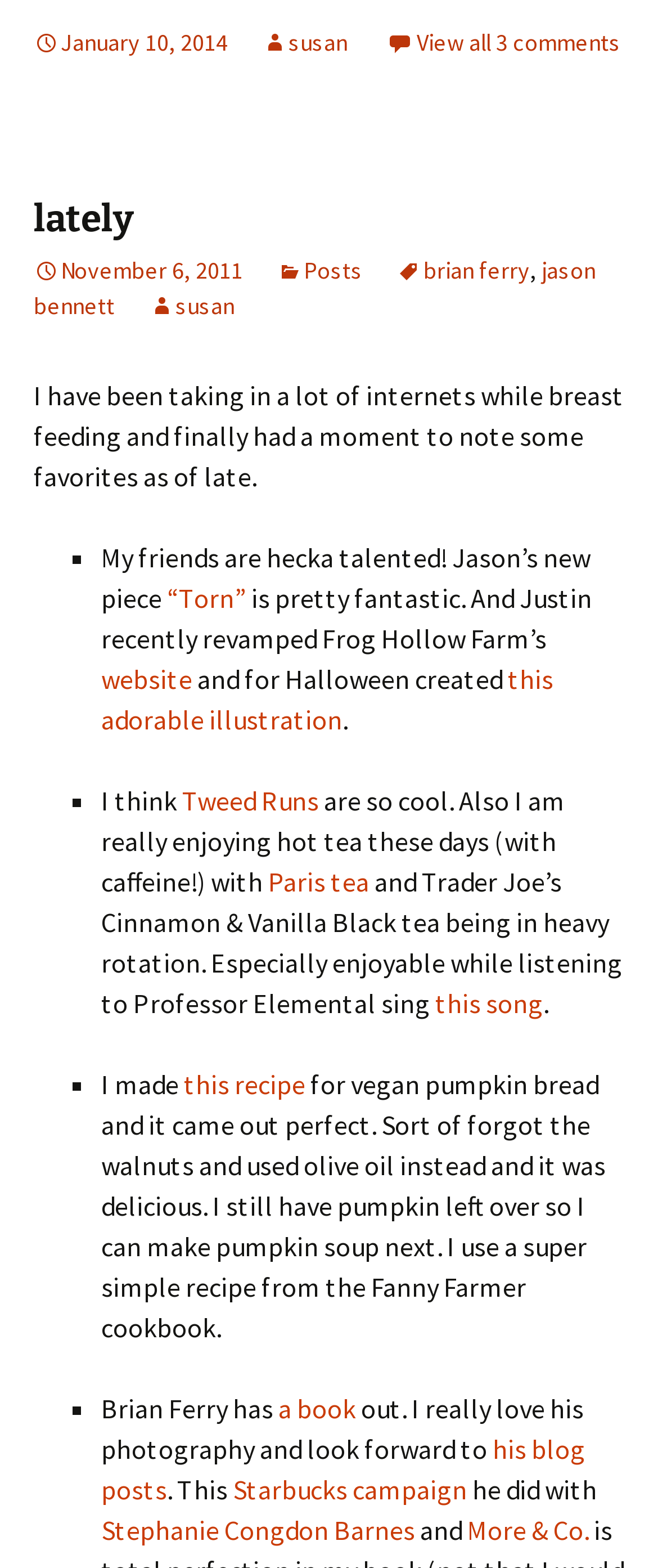Please specify the bounding box coordinates of the element that should be clicked to execute the given instruction: 'View all 3 comments'. Ensure the coordinates are four float numbers between 0 and 1, expressed as [left, top, right, bottom].

[0.587, 0.018, 0.944, 0.037]